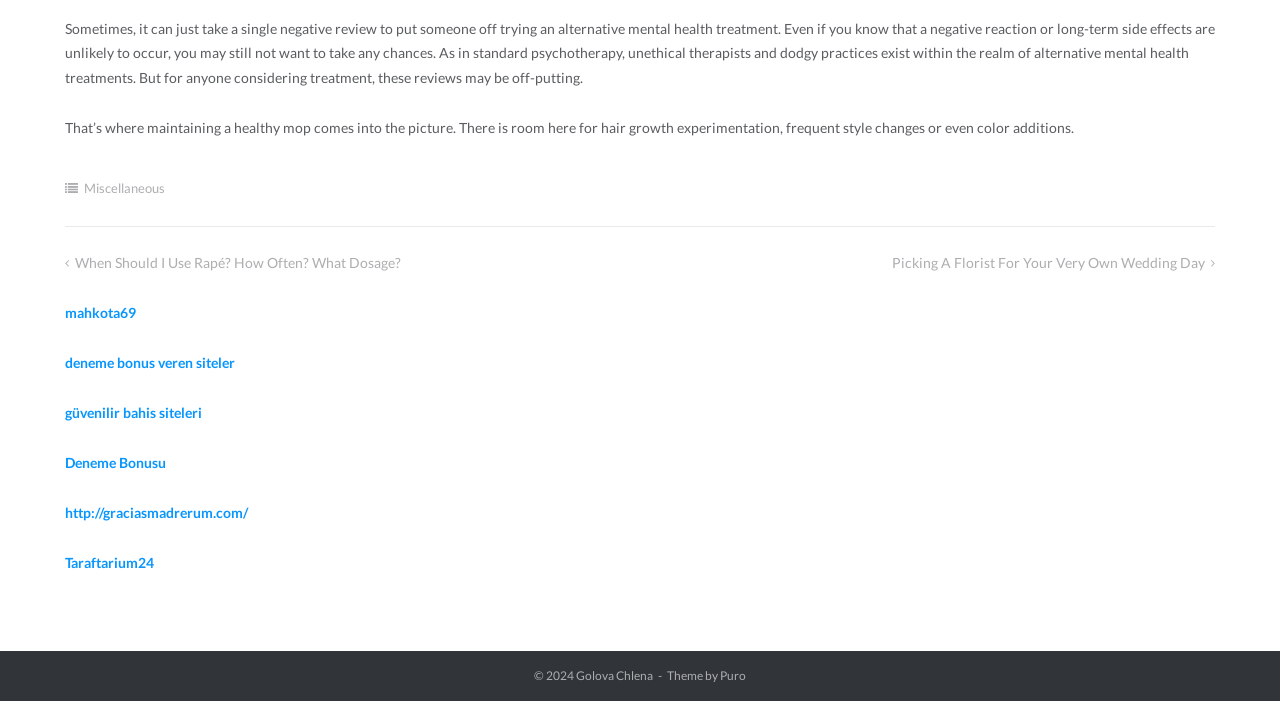Locate the bounding box coordinates of the element that should be clicked to execute the following instruction: "Check the footer link 'Miscellaneous'".

[0.066, 0.257, 0.129, 0.28]